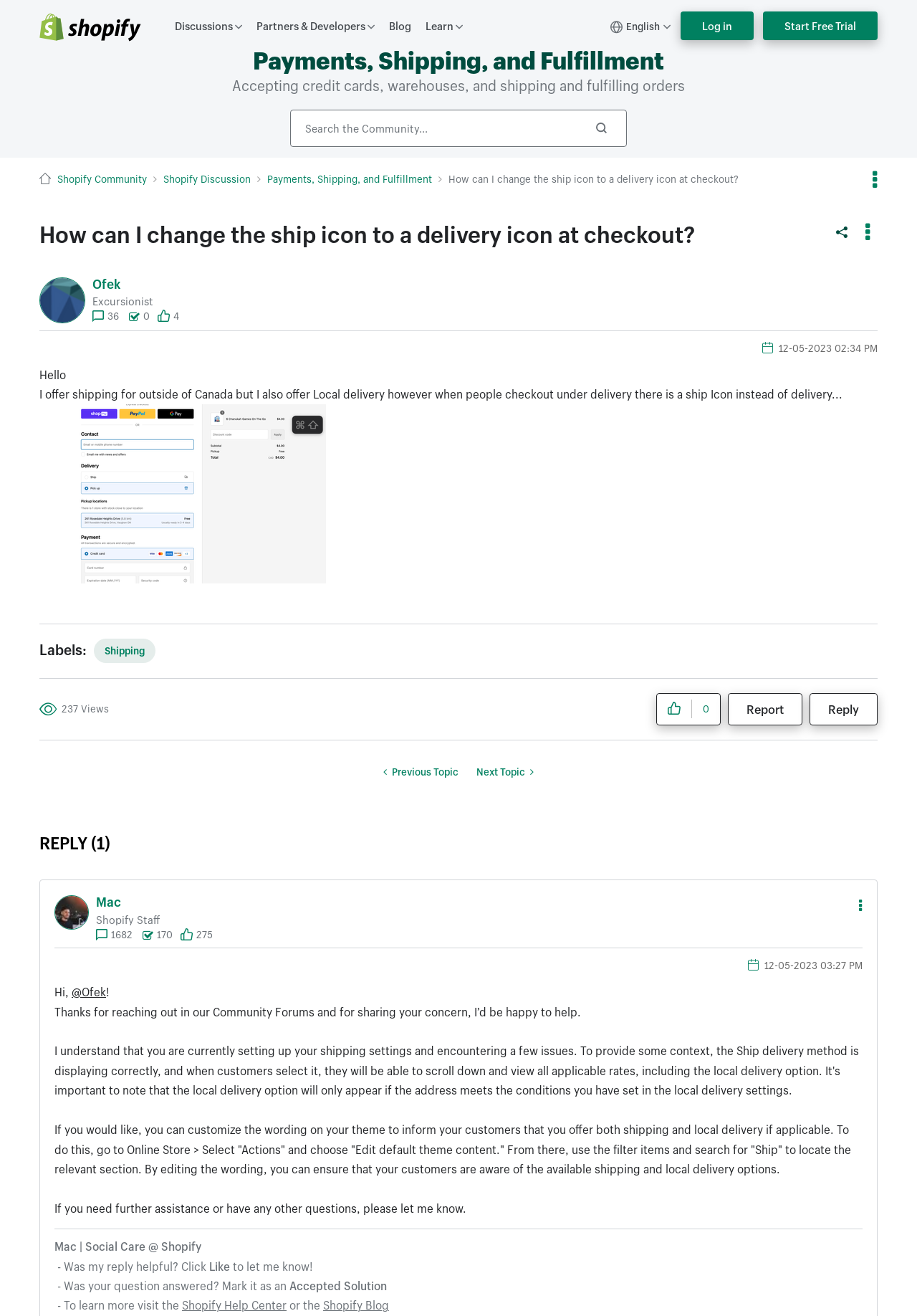Please find the bounding box coordinates of the section that needs to be clicked to achieve this instruction: "Click the 'Search' button".

[0.636, 0.085, 0.675, 0.11]